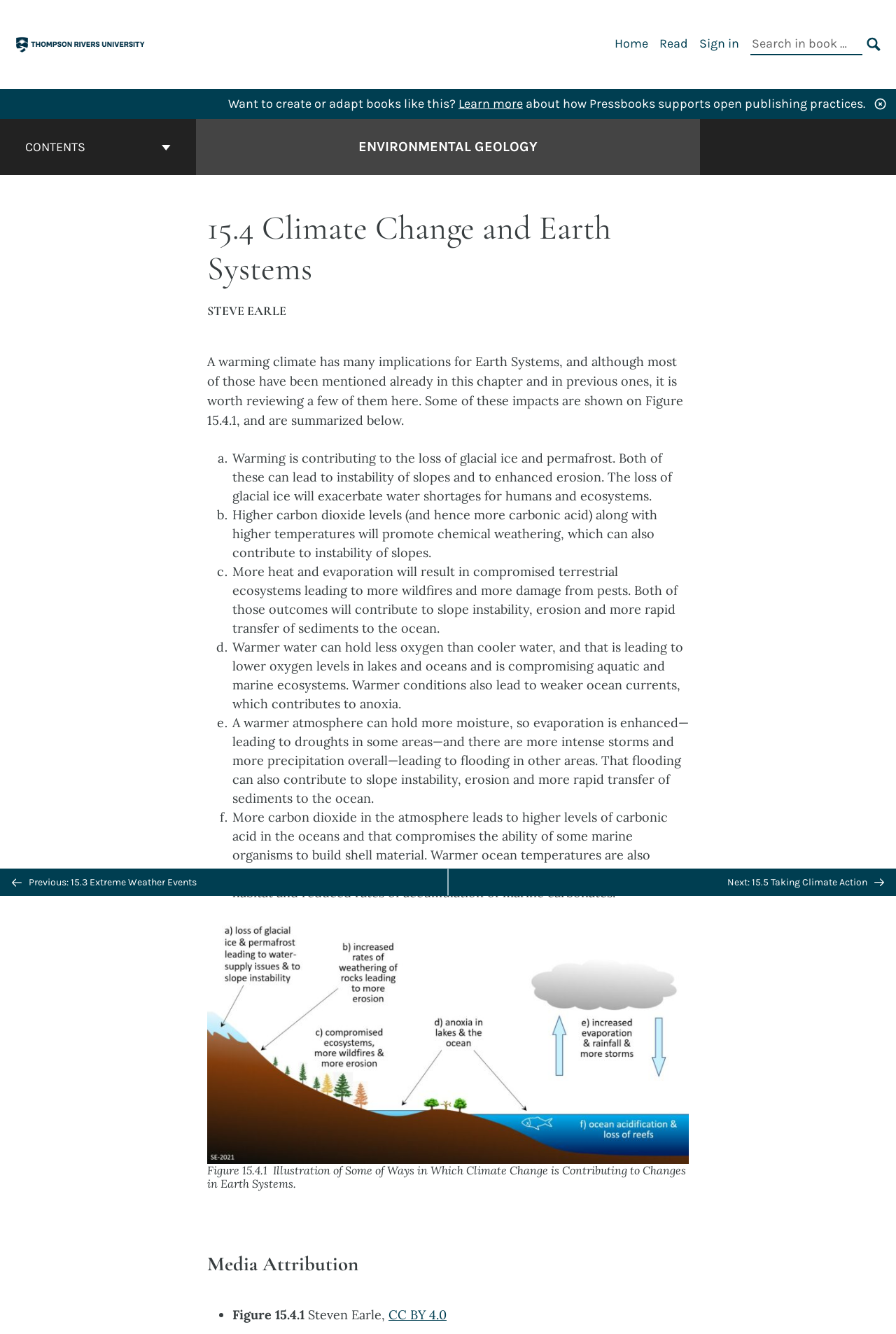Pinpoint the bounding box coordinates for the area that should be clicked to perform the following instruction: "Learn more about how Pressbooks supports open publishing practices".

[0.512, 0.072, 0.584, 0.083]